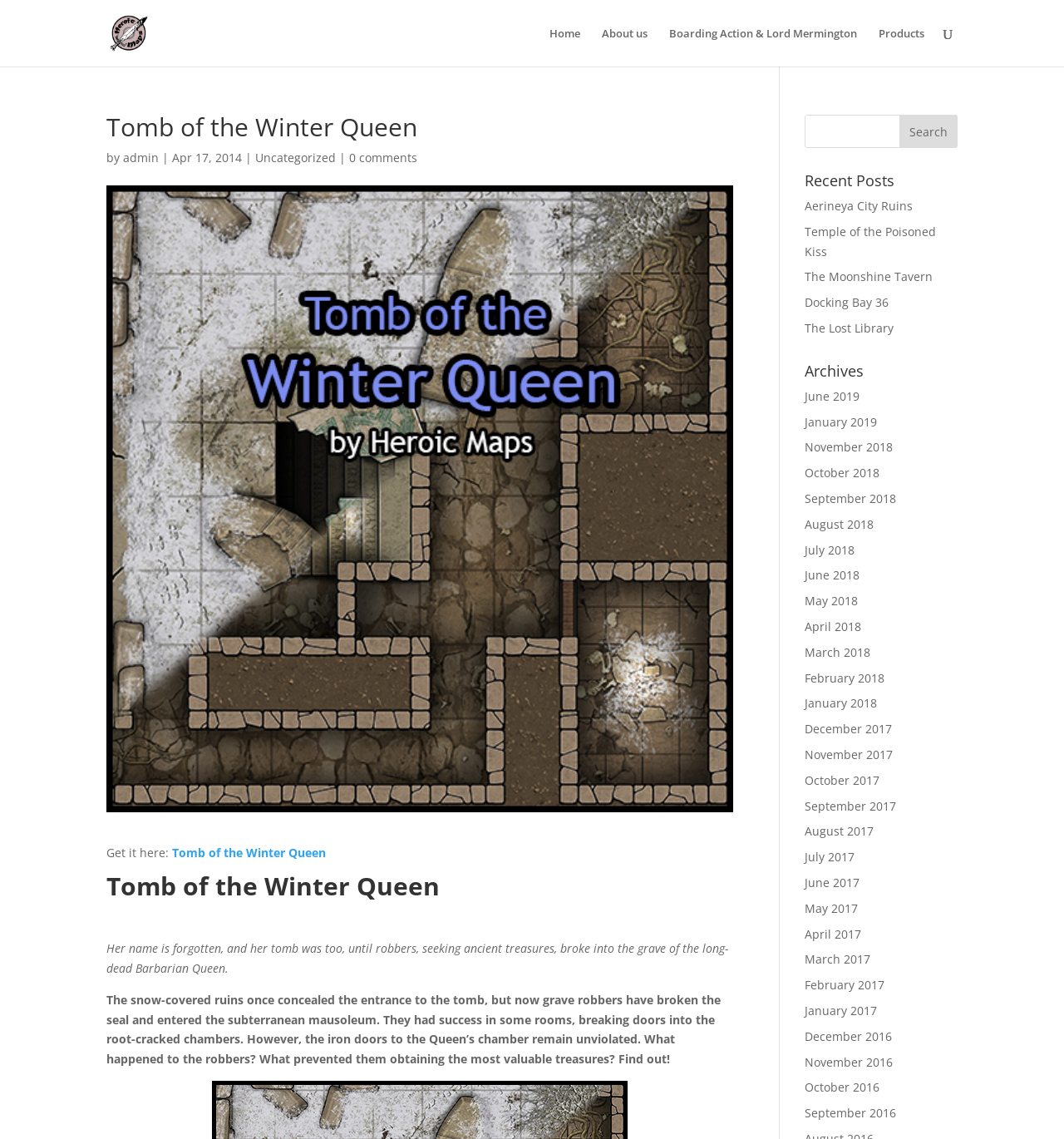Identify and provide the main heading of the webpage.

Tomb of the Winter Queen